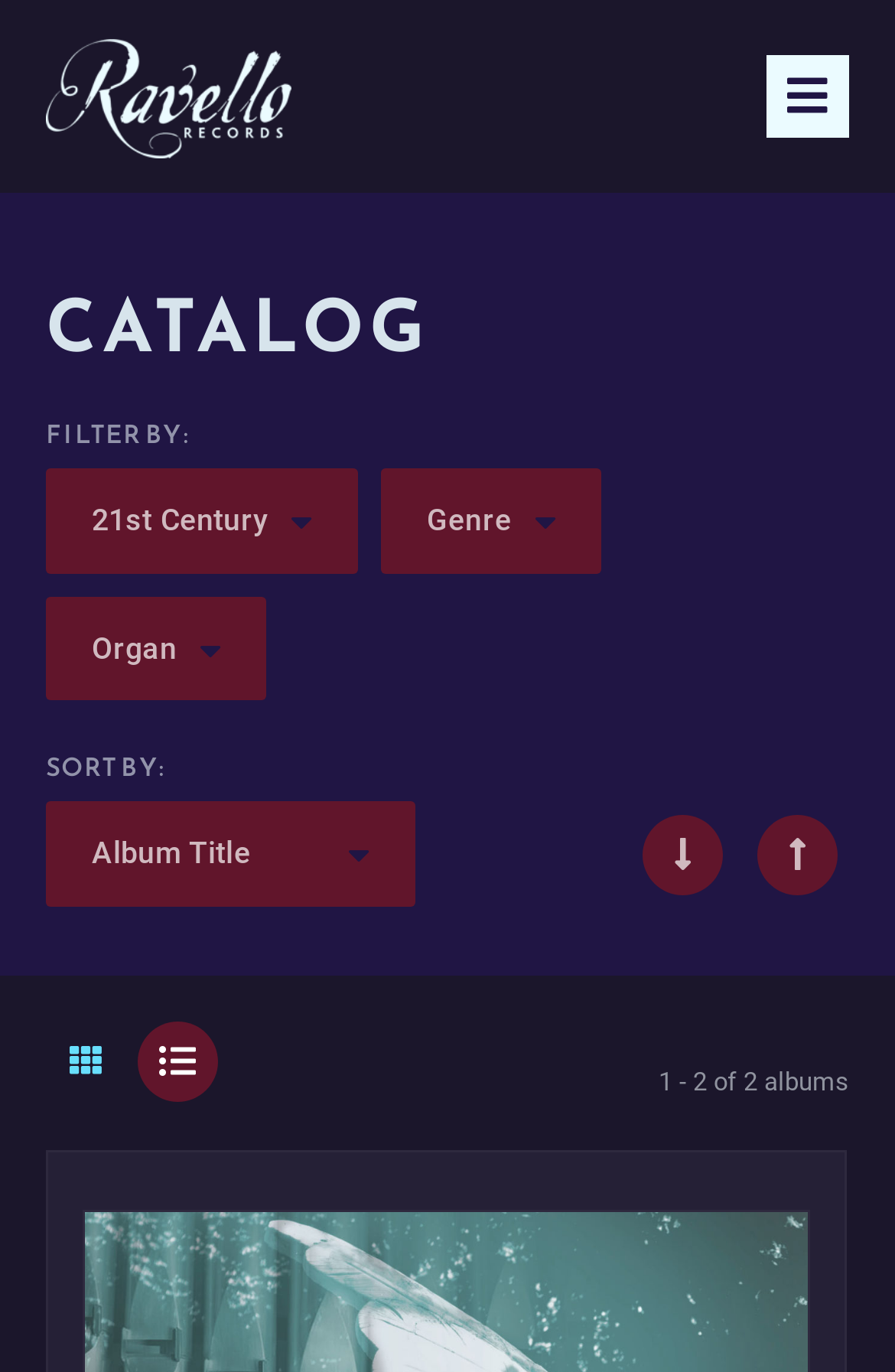Identify the bounding box coordinates for the region of the element that should be clicked to carry out the instruction: "Filter by 21st Century". The bounding box coordinates should be four float numbers between 0 and 1, i.e., [left, top, right, bottom].

[0.102, 0.367, 0.299, 0.392]